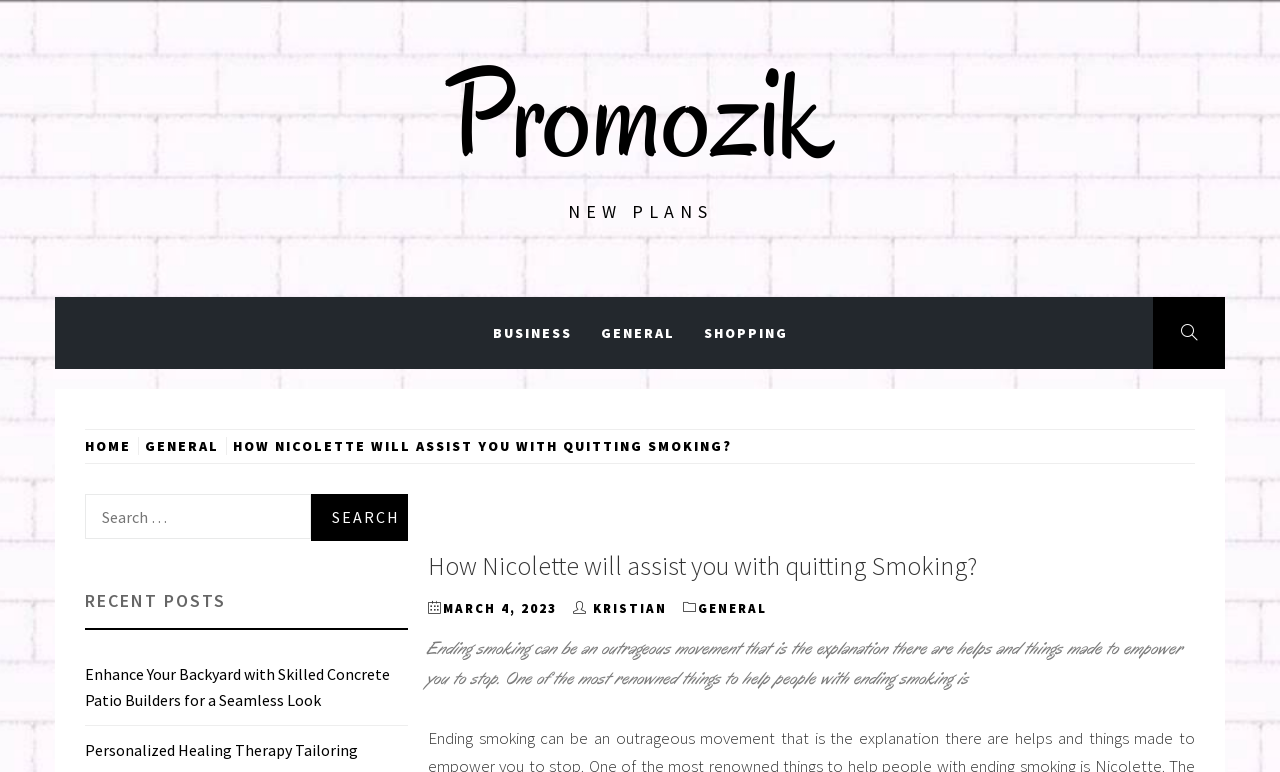Show the bounding box coordinates of the element that should be clicked to complete the task: "Click on the 'HOME' link".

[0.066, 0.566, 0.108, 0.589]